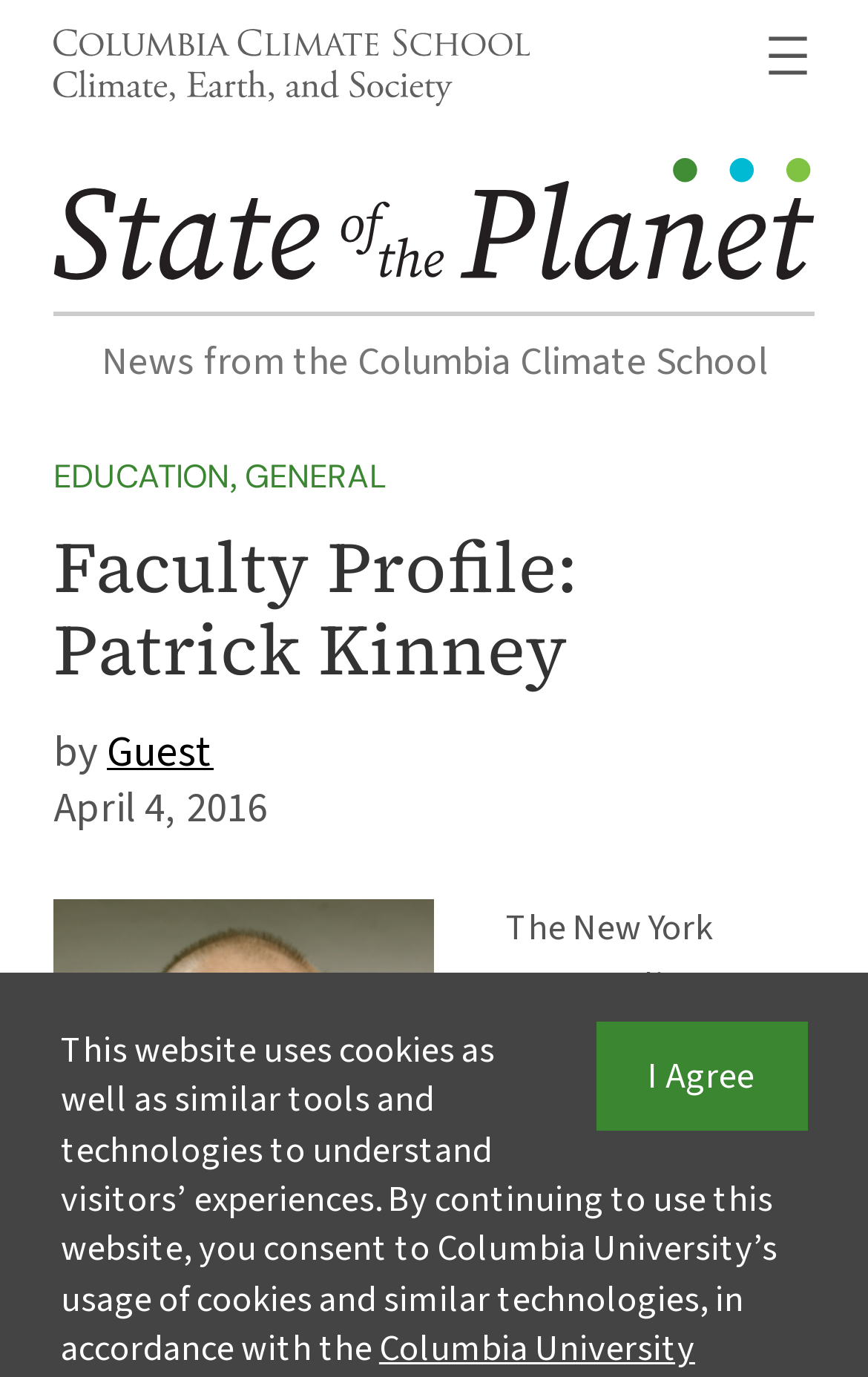Produce an extensive caption that describes everything on the webpage.

The webpage is a faculty profile page for Patrick Kinney, with a focus on his work and achievements. At the top left of the page, there is a figure with a link to the Columbia Climate School, accompanied by an image with the same name. Below this, there is a navigation menu with an "Open menu" button that has a popup dialog.

To the left of the navigation menu, there is a link to "State of the Planet" with an accompanying image. A horizontal separator line divides the top section from the rest of the page.

The main content of the page starts with a heading "Faculty Profile: Patrick Kinney" followed by a brief description of Patrick Kinney's work, which mentions the New York metropolitan area and Kenya. Below this, there are links to categories "EDUCATION" and "GENERAL" separated by a comma.

Further down, there is a link to "Guest" and a timestamp "April 4, 2016". At the bottom of the page, there is a link to "I Agree" and a paragraph of text explaining the website's use of cookies and similar technologies, with a mention of Columbia University's usage policy.

Throughout the page, there are several images, including the Columbia Climate School logo, the State of the Planet image, and an image accompanying the "Open menu" button.